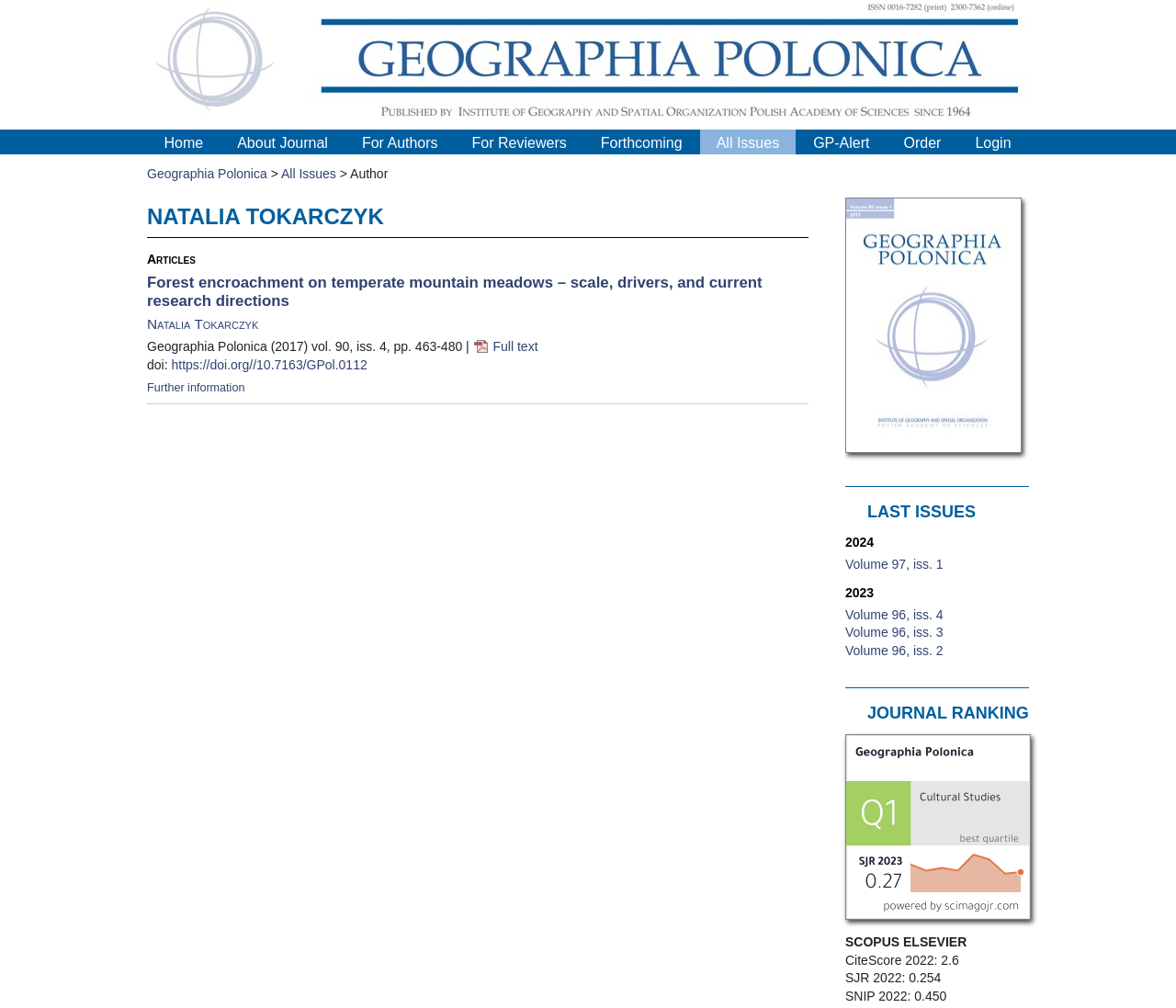Can you find the bounding box coordinates of the area I should click to execute the following instruction: "View the 'LAST ISSUES'"?

[0.738, 0.499, 0.875, 0.517]